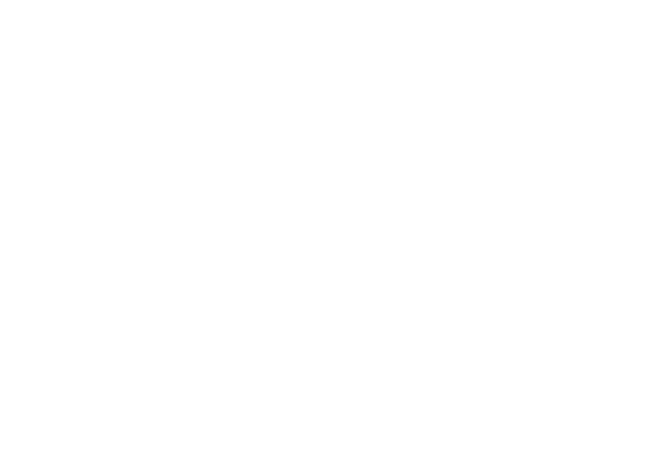Observe the image and answer the following question in detail: What is the primary use of the Garlic Oil Essential Oil?

The label highlights the product's various applications, including enhancing food flavors, daily flavoring, and industrial flavors, particularly for vape liquid, indicating that the primary use of the Garlic Oil Essential Oil is for food flavors.